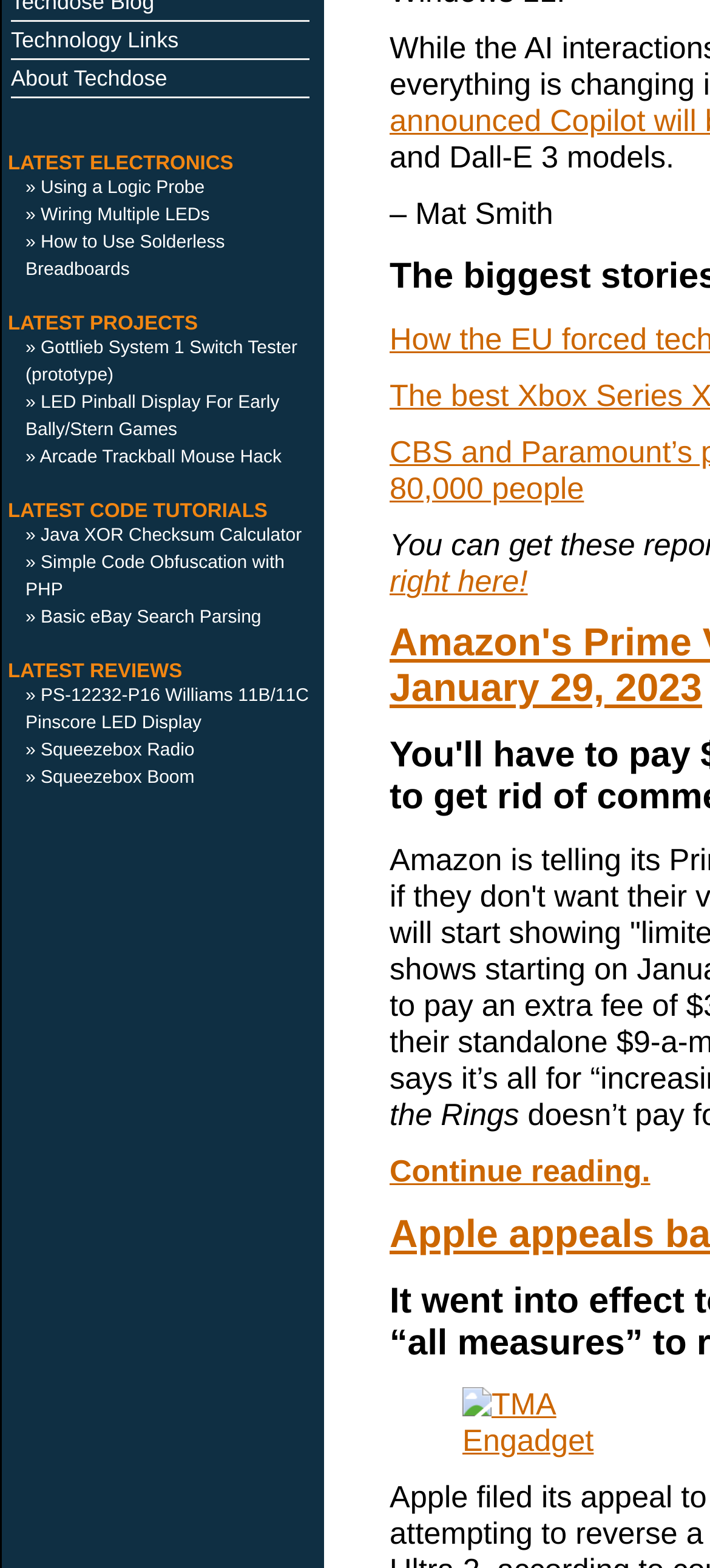Using the description: "Continue reading.", determine the UI element's bounding box coordinates. Ensure the coordinates are in the format of four float numbers between 0 and 1, i.e., [left, top, right, bottom].

[0.549, 0.743, 0.916, 0.757]